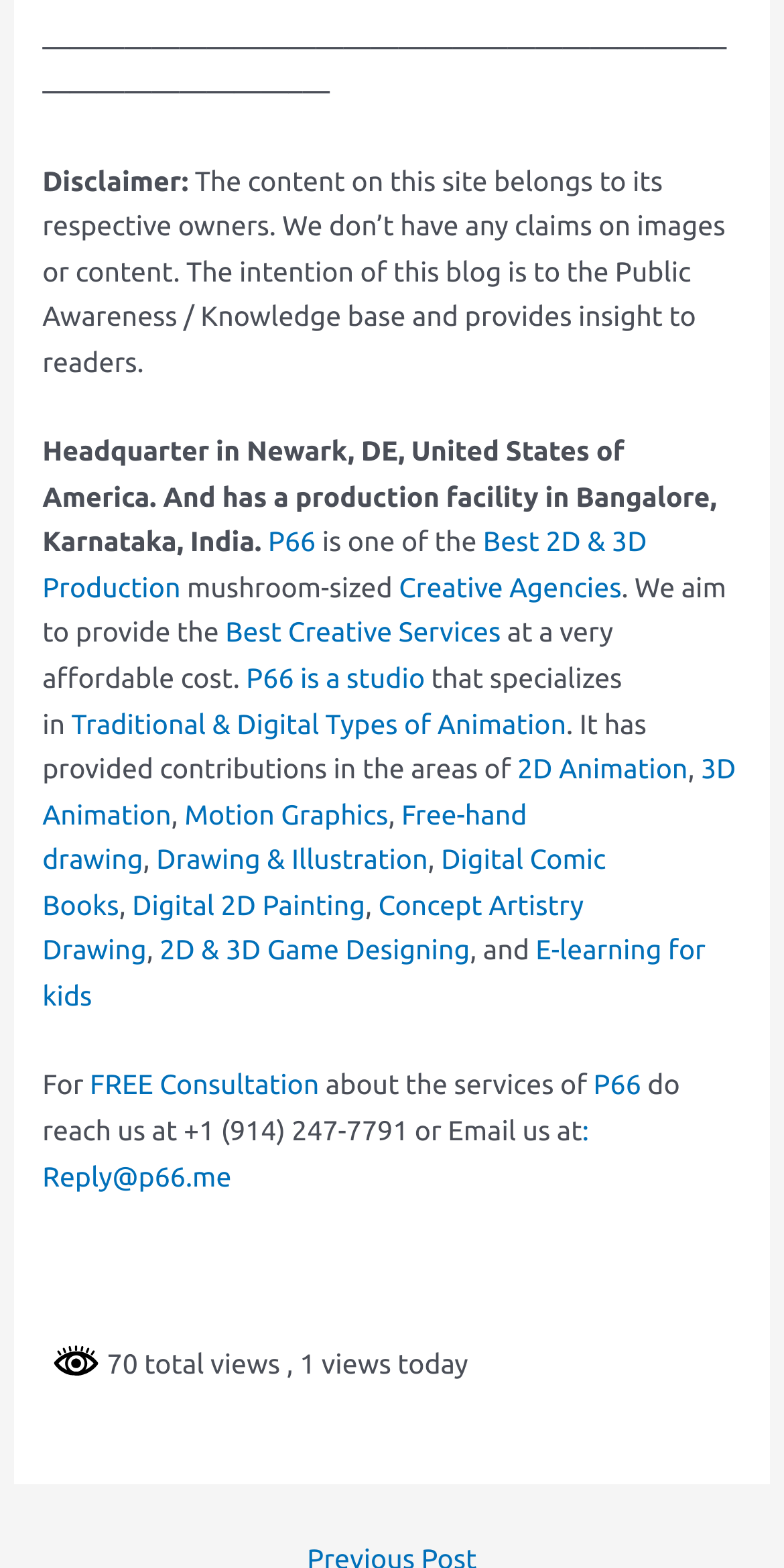Determine the bounding box coordinates for the area that should be clicked to carry out the following instruction: "Click on P66".

[0.342, 0.335, 0.403, 0.356]